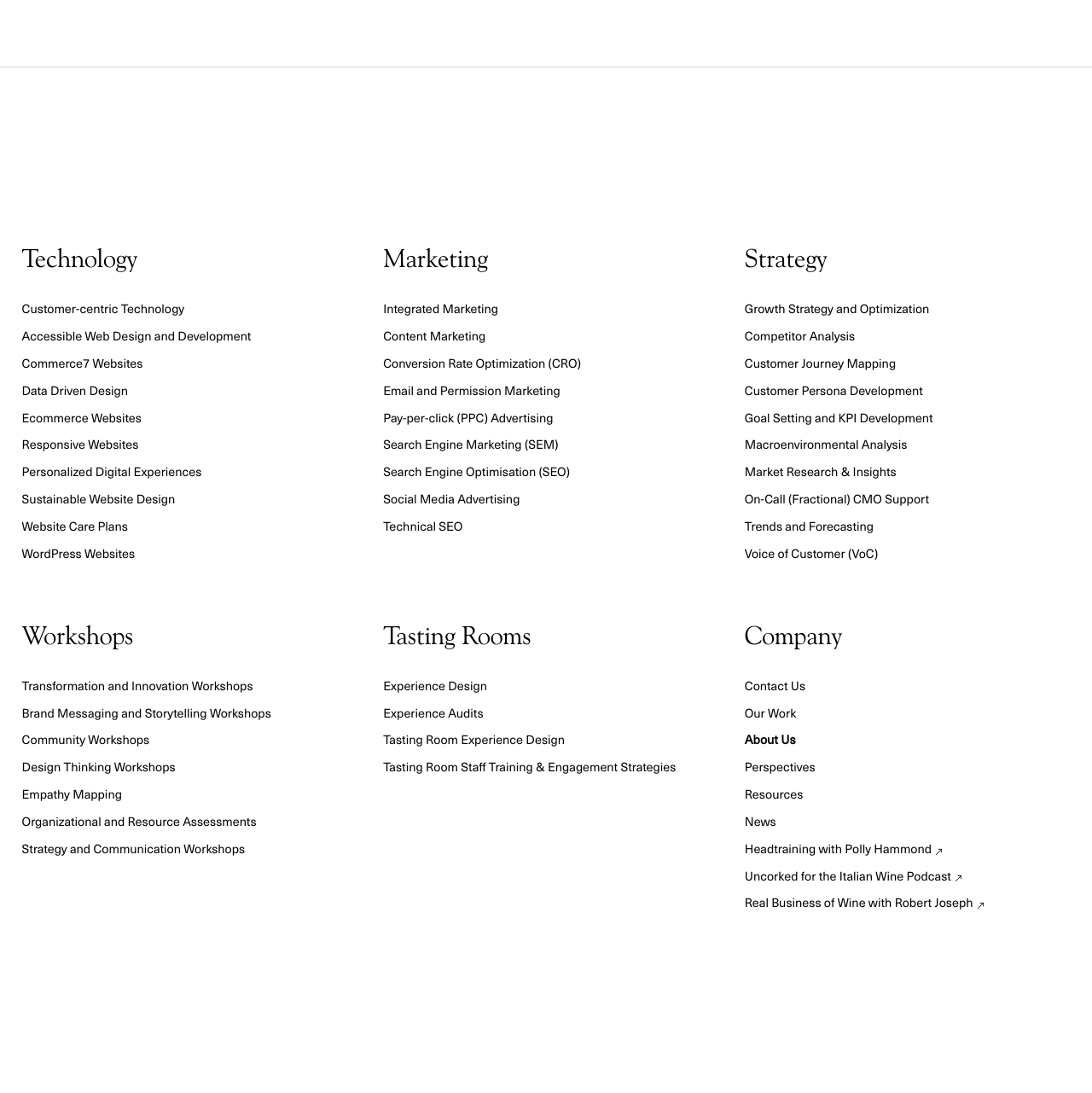What is the last link under the Marketing category?
Identify the answer in the screenshot and reply with a single word or phrase.

Technical SEO